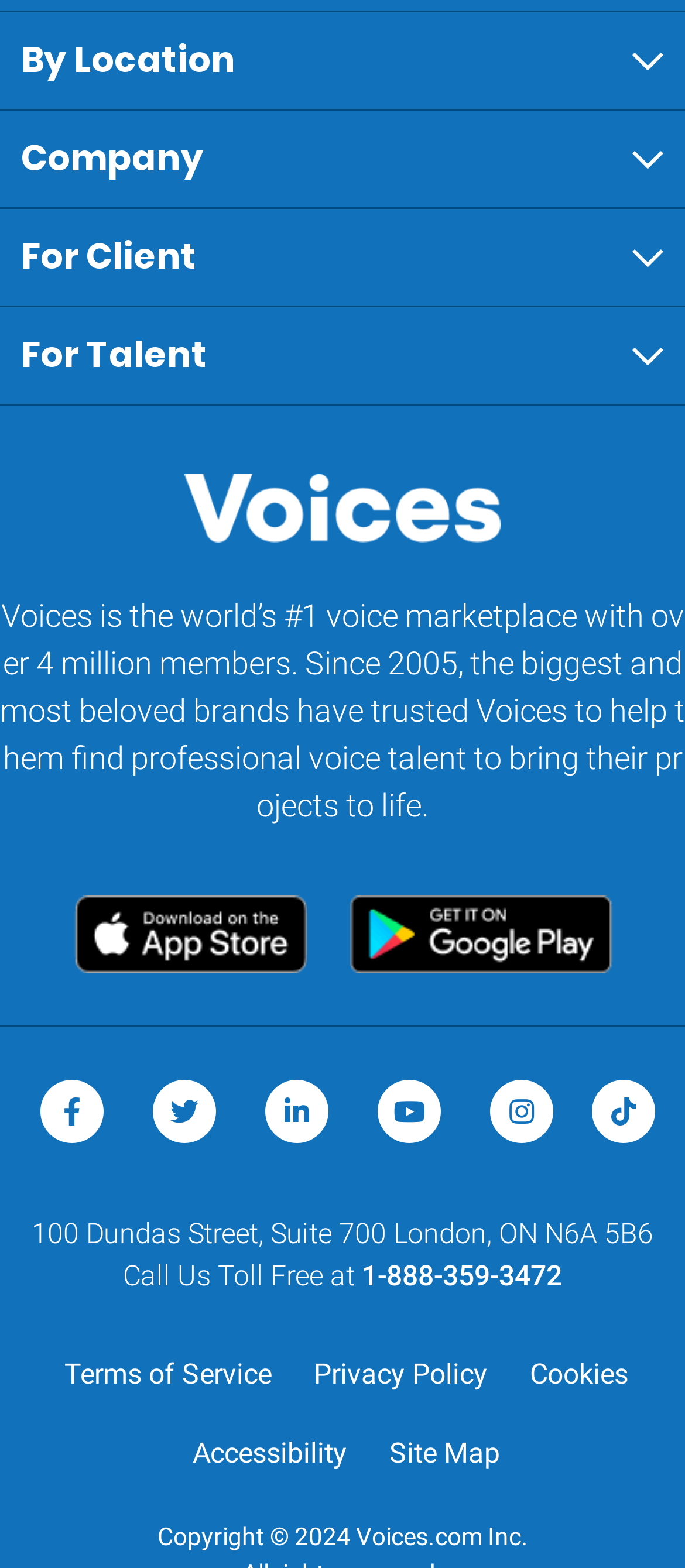Please identify the bounding box coordinates for the region that you need to click to follow this instruction: "Download the Voices app from the App store".

[0.081, 0.577, 0.483, 0.601]